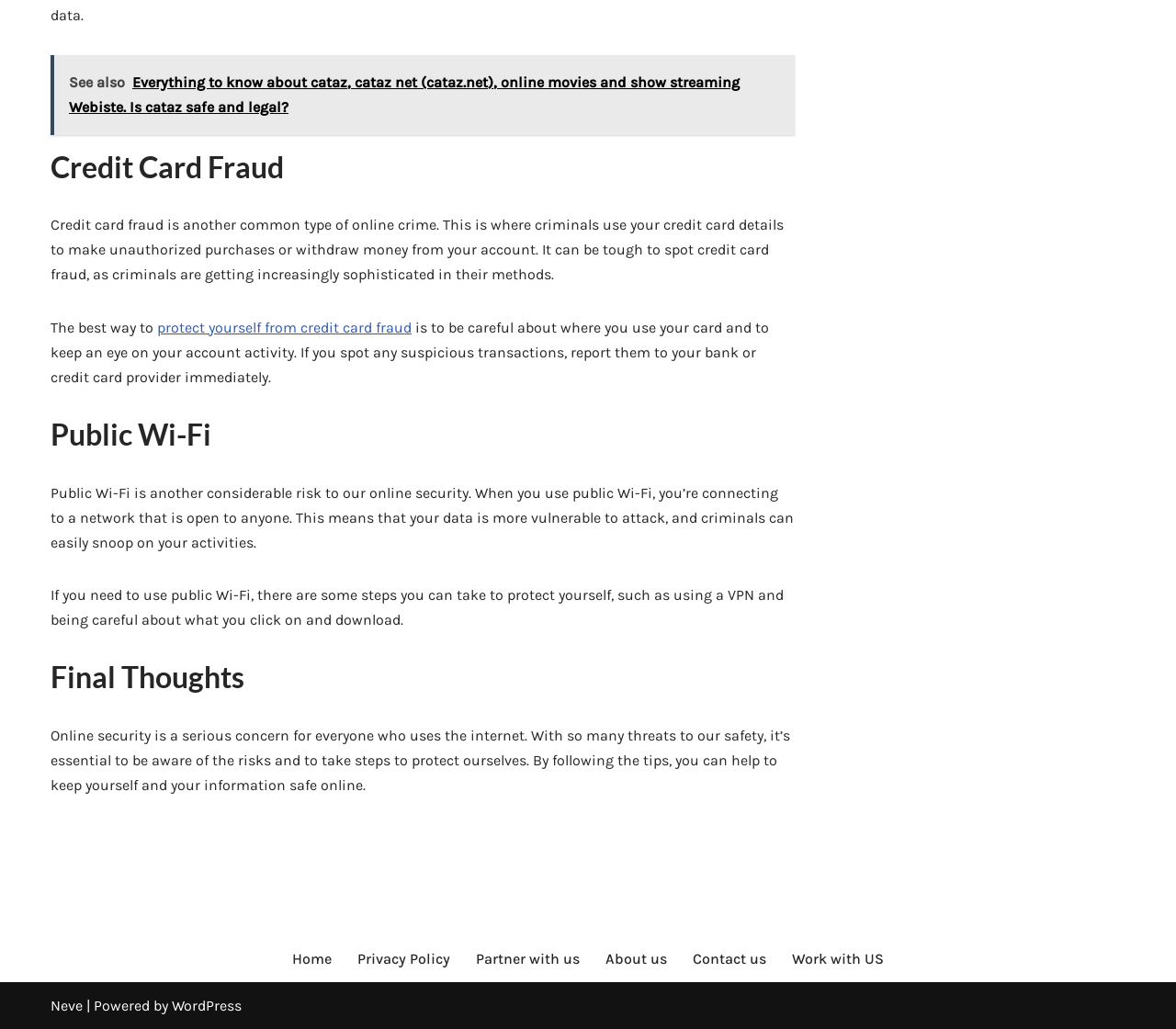Calculate the bounding box coordinates of the UI element given the description: "Home".

[0.248, 0.92, 0.282, 0.944]